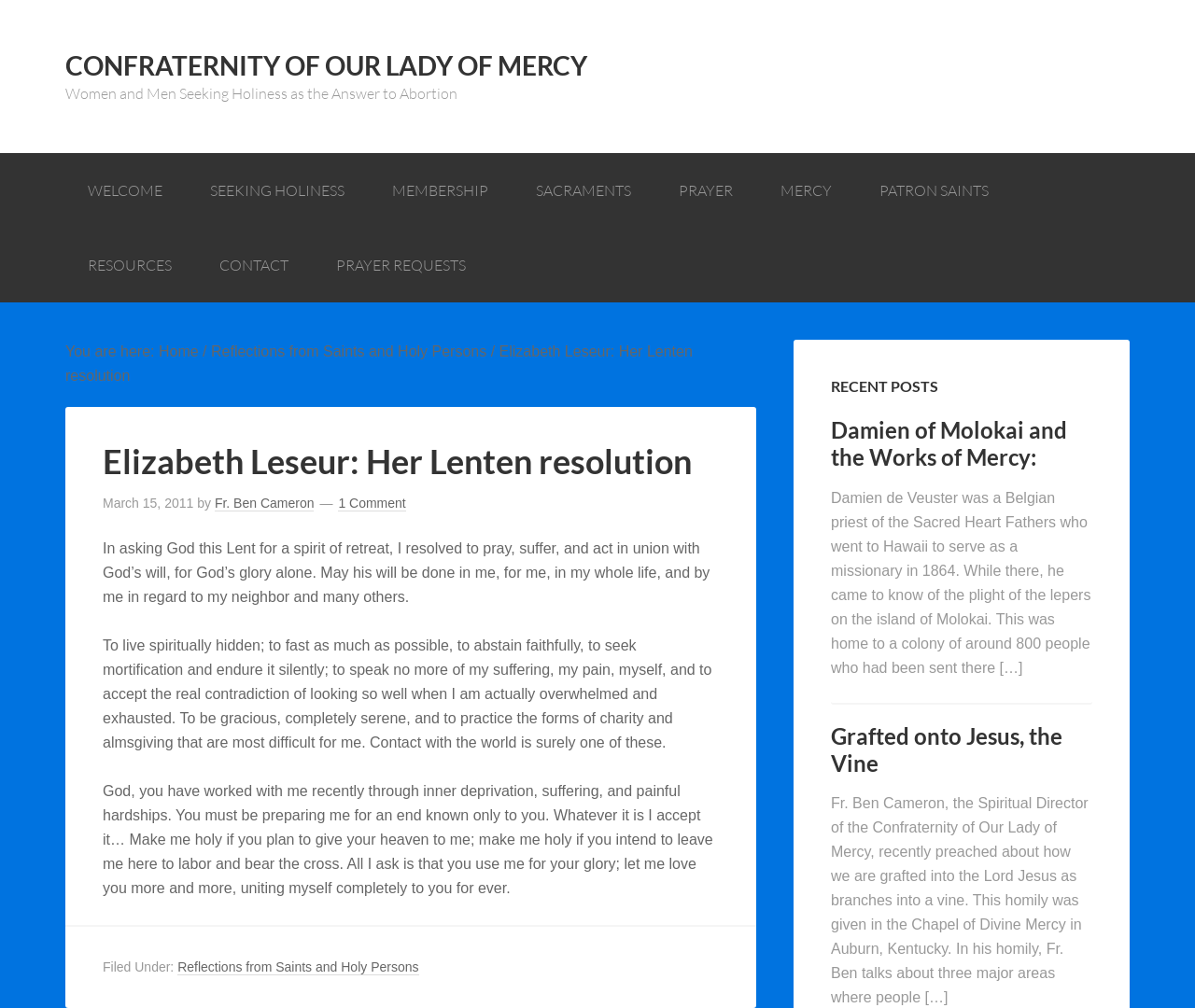Identify the bounding box coordinates of the clickable region required to complete the instruction: "Explore 'Metals' link". The coordinates should be given as four float numbers within the range of 0 and 1, i.e., [left, top, right, bottom].

None